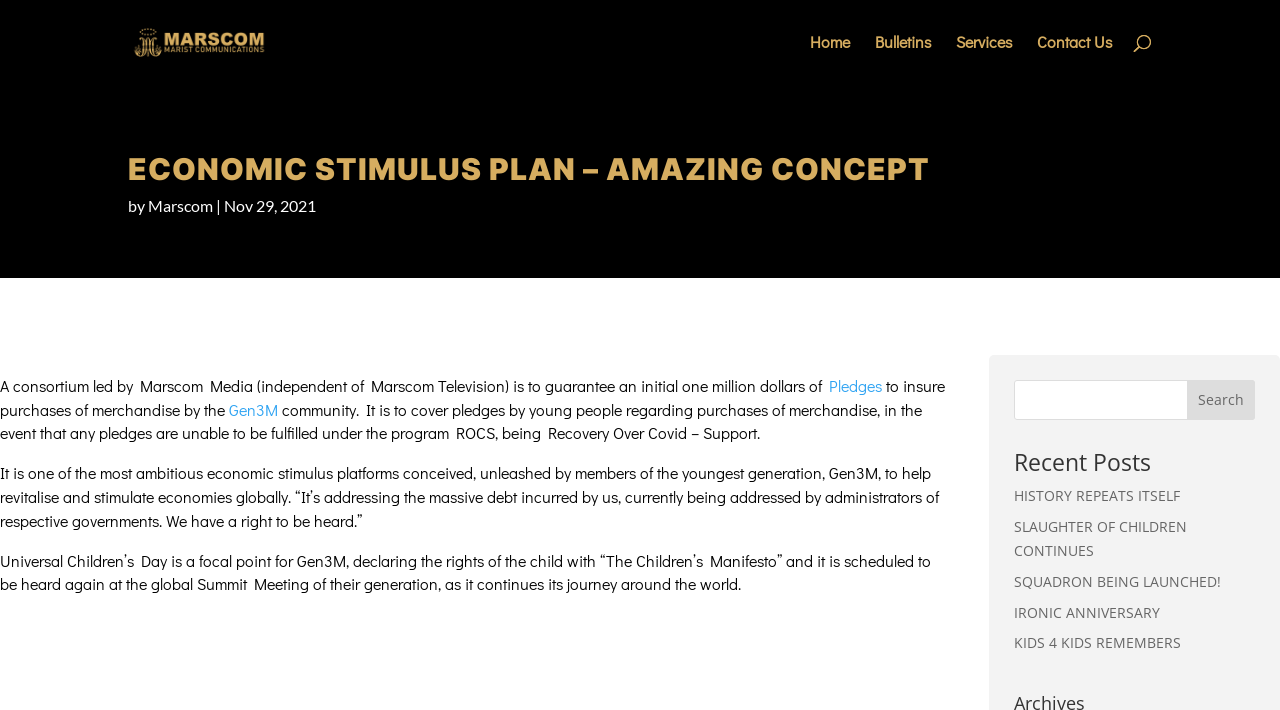What is the name of the consortium leader?
From the screenshot, provide a brief answer in one word or phrase.

Marscom Media